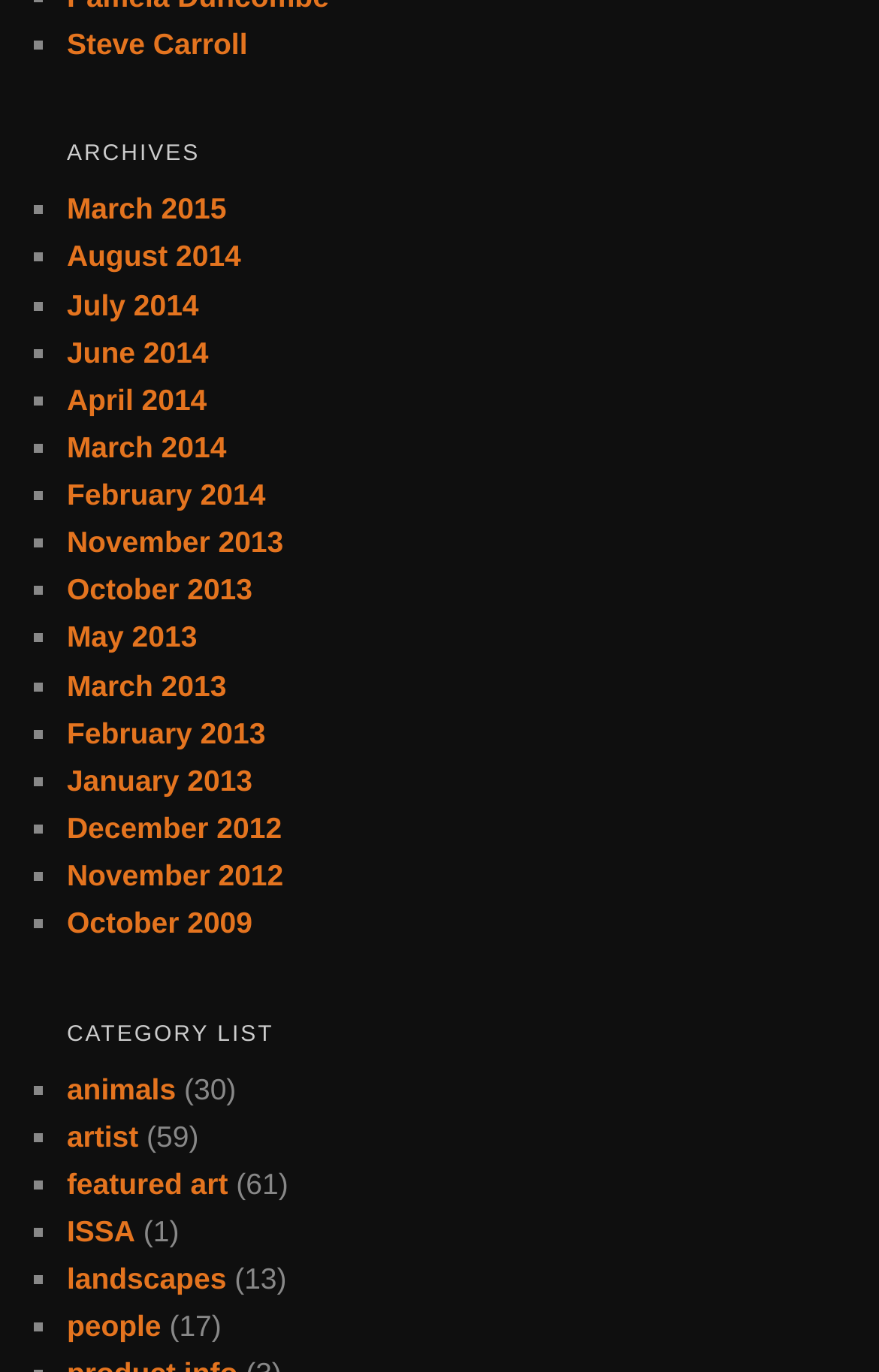Look at the image and give a detailed response to the following question: What is the name of the person listed at the top of the page?

I looked at the top of the page and found the name 'Steve Carroll' linked at the top.